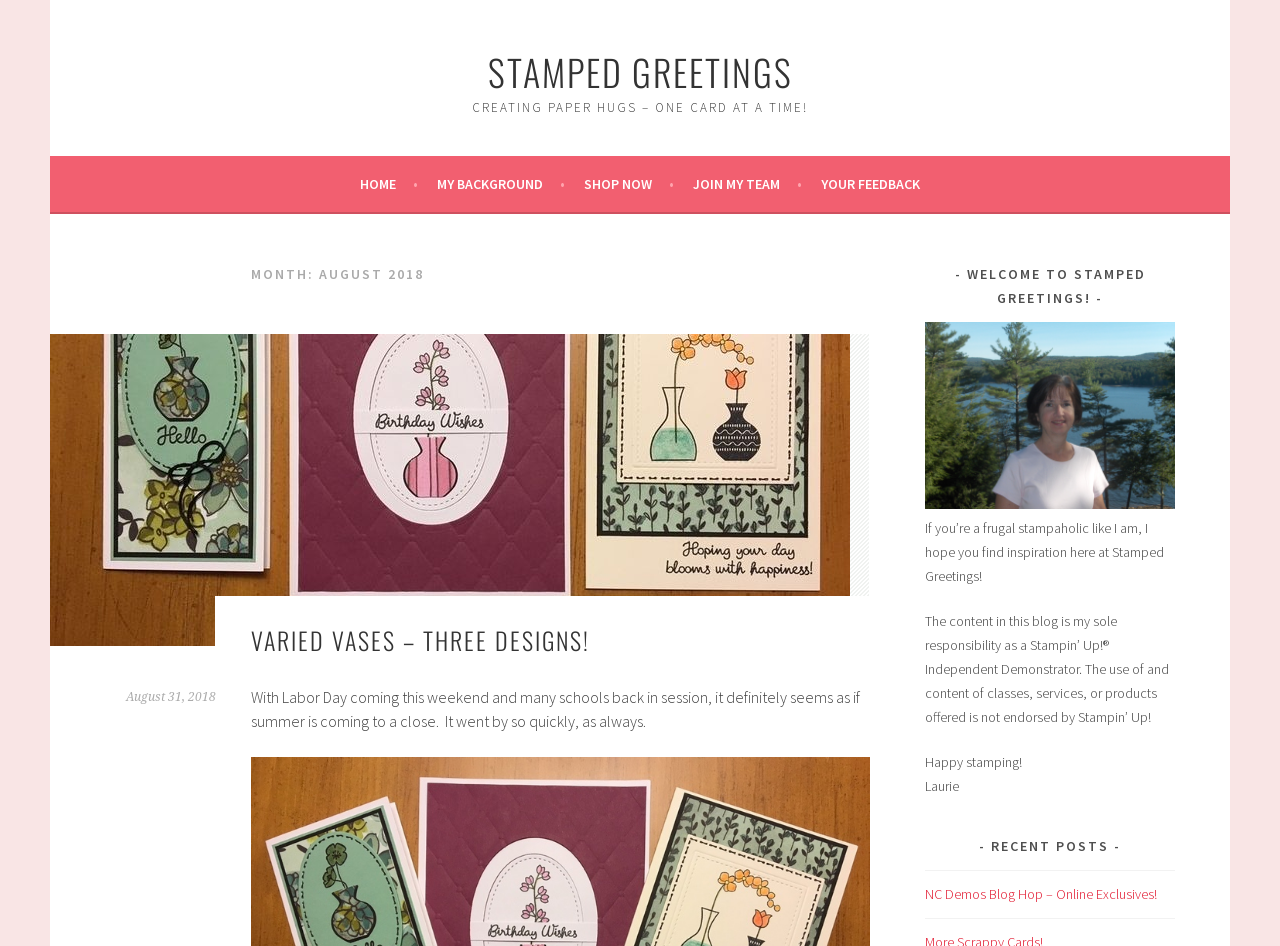Kindly respond to the following question with a single word or a brief phrase: 
Who is the author of the blog?

Laurie